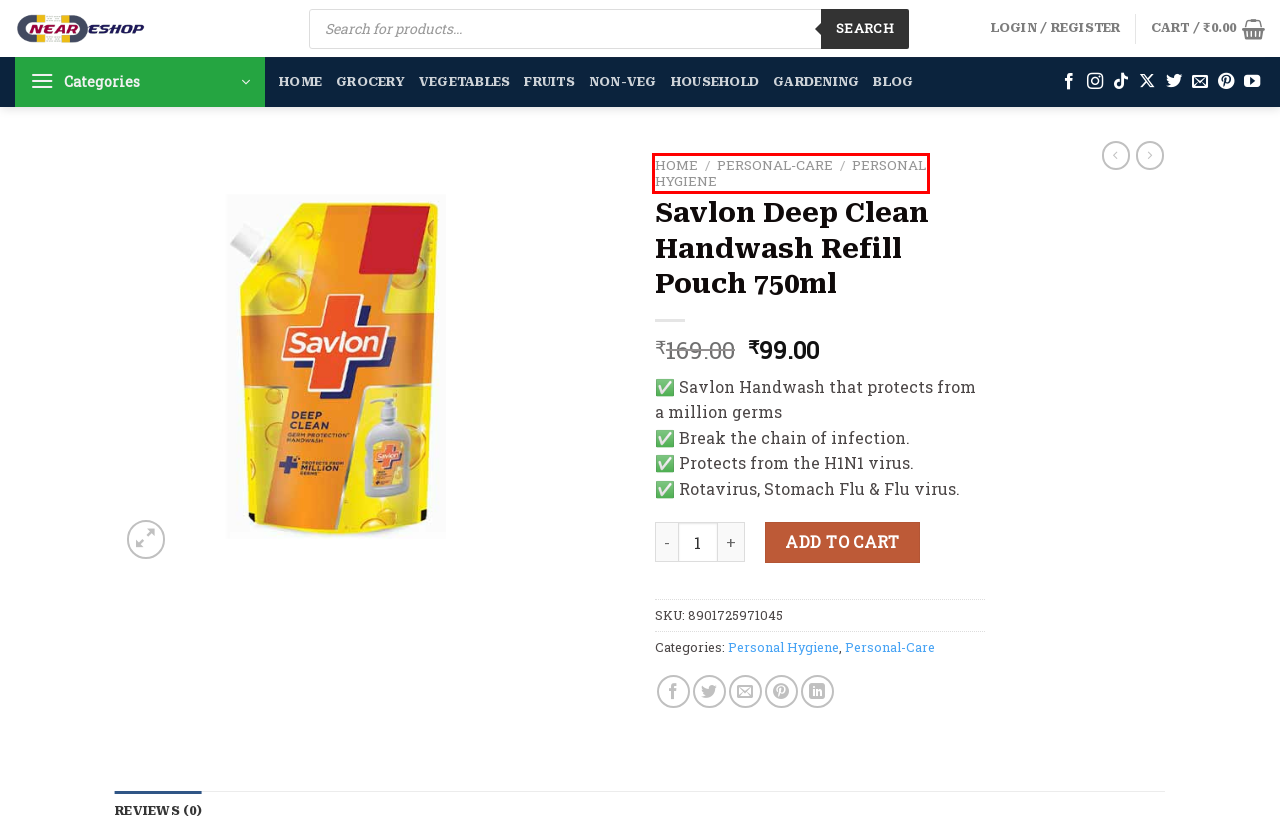You are given a screenshot depicting a webpage with a red bounding box around a UI element. Select the description that best corresponds to the new webpage after clicking the selected element. Here are the choices:
A. Grocery-Staples Archives - Neareshop
B. Cart - Neareshop
C. Fruits Archives - Neareshop
D. Vegetables Archives - Neareshop
E. Personal-Care Archives - Neareshop
F. Neareshop Online Grocery Fresh Vegetable & Garden Store - Neareshop
G. My account - Neareshop
H. Non-Veg Archives - Neareshop

E